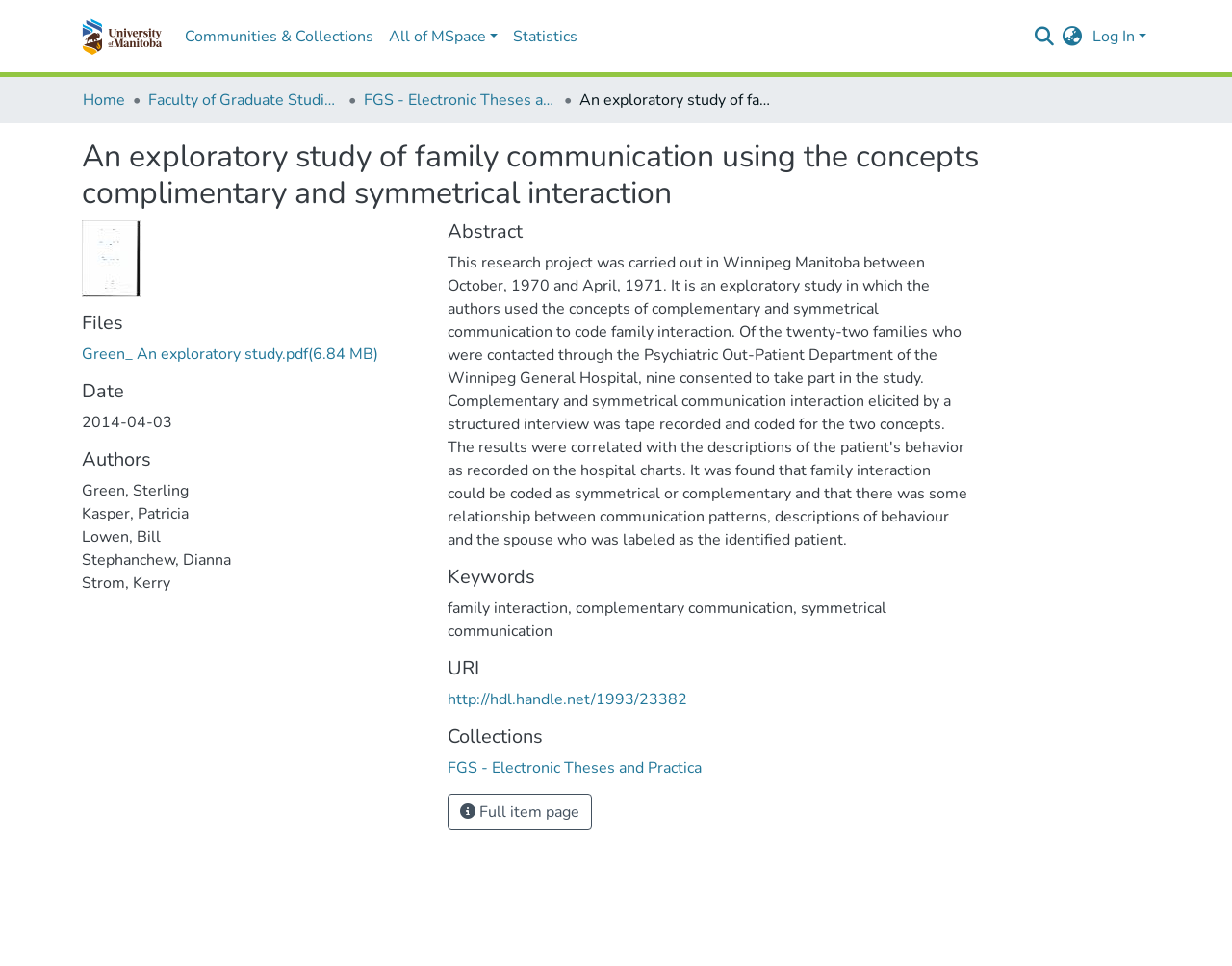Locate the bounding box coordinates of the clickable region to complete the following instruction: "read the article 'The Quick Fix'."

None